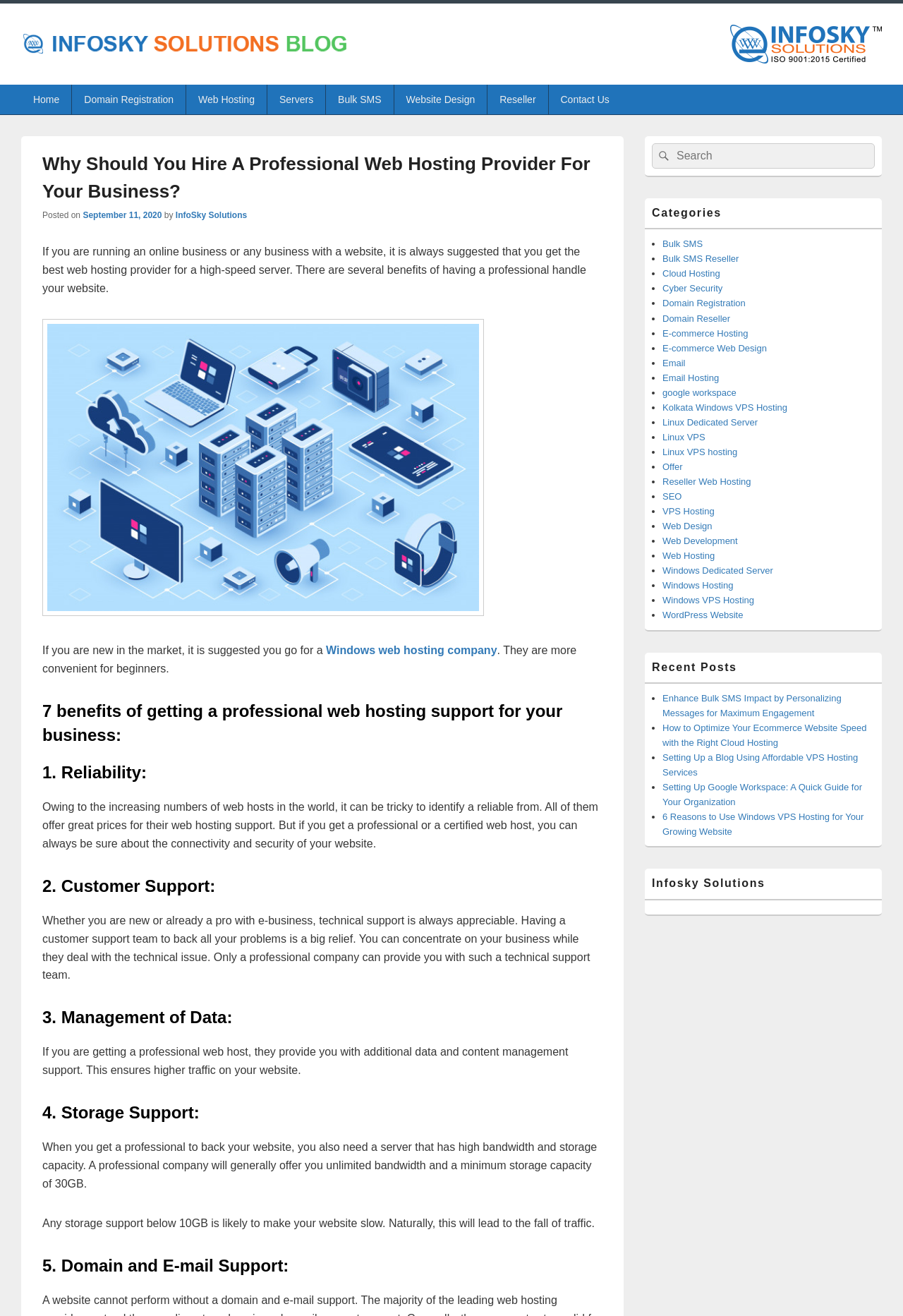What is the topic of the article?
Give a detailed explanation using the information visible in the image.

The topic of the article can be inferred from the headings and content of the webpage. The main heading is 'Why Should You Hire A Professional Web Hosting Provider For Your Business?' and the article discusses the benefits of hiring a professional web hosting provider, including reliability, customer support, and data management.